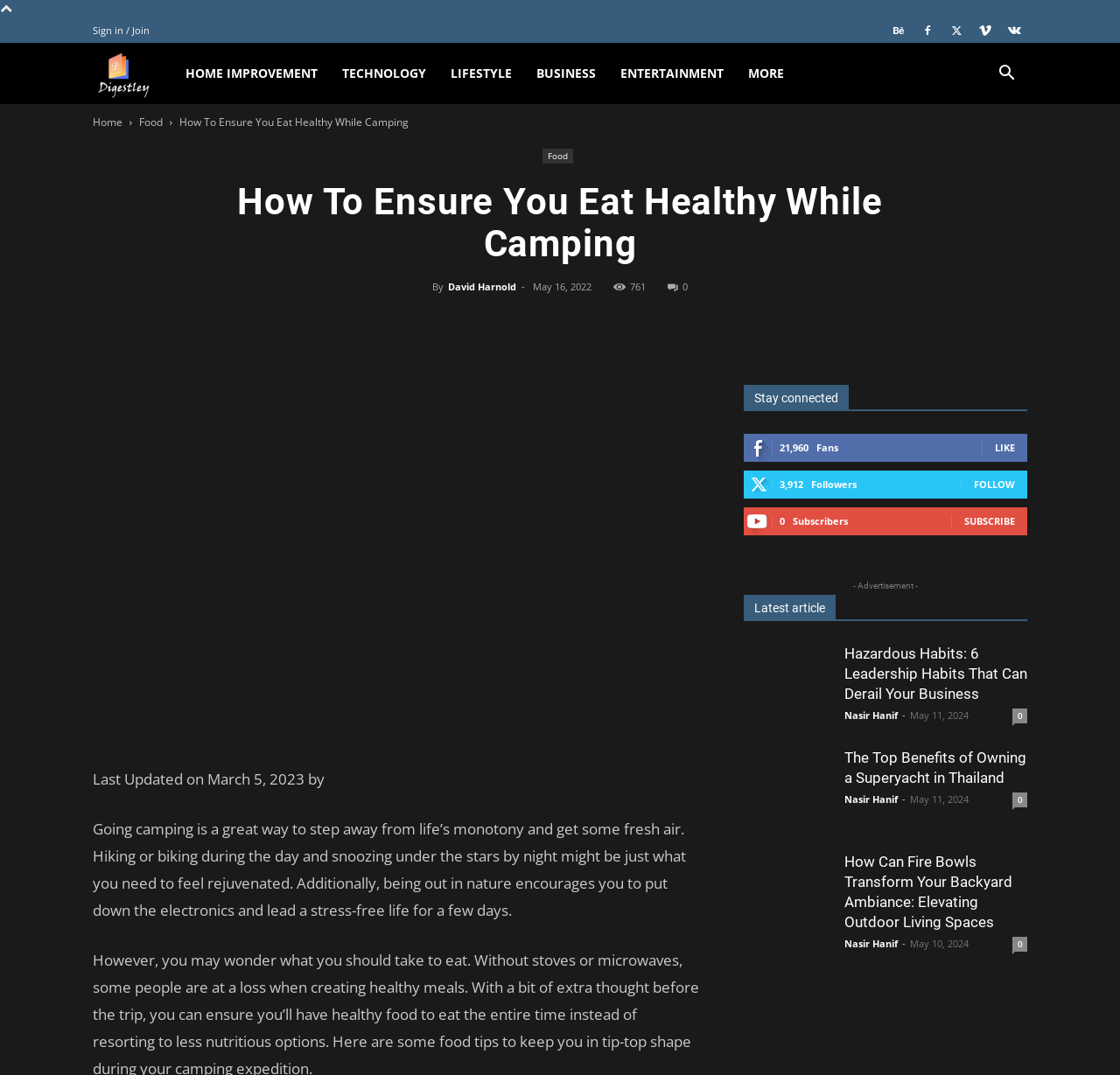Could you determine the bounding box coordinates of the clickable element to complete the instruction: "Search for something"? Provide the coordinates as four float numbers between 0 and 1, i.e., [left, top, right, bottom].

[0.88, 0.062, 0.917, 0.077]